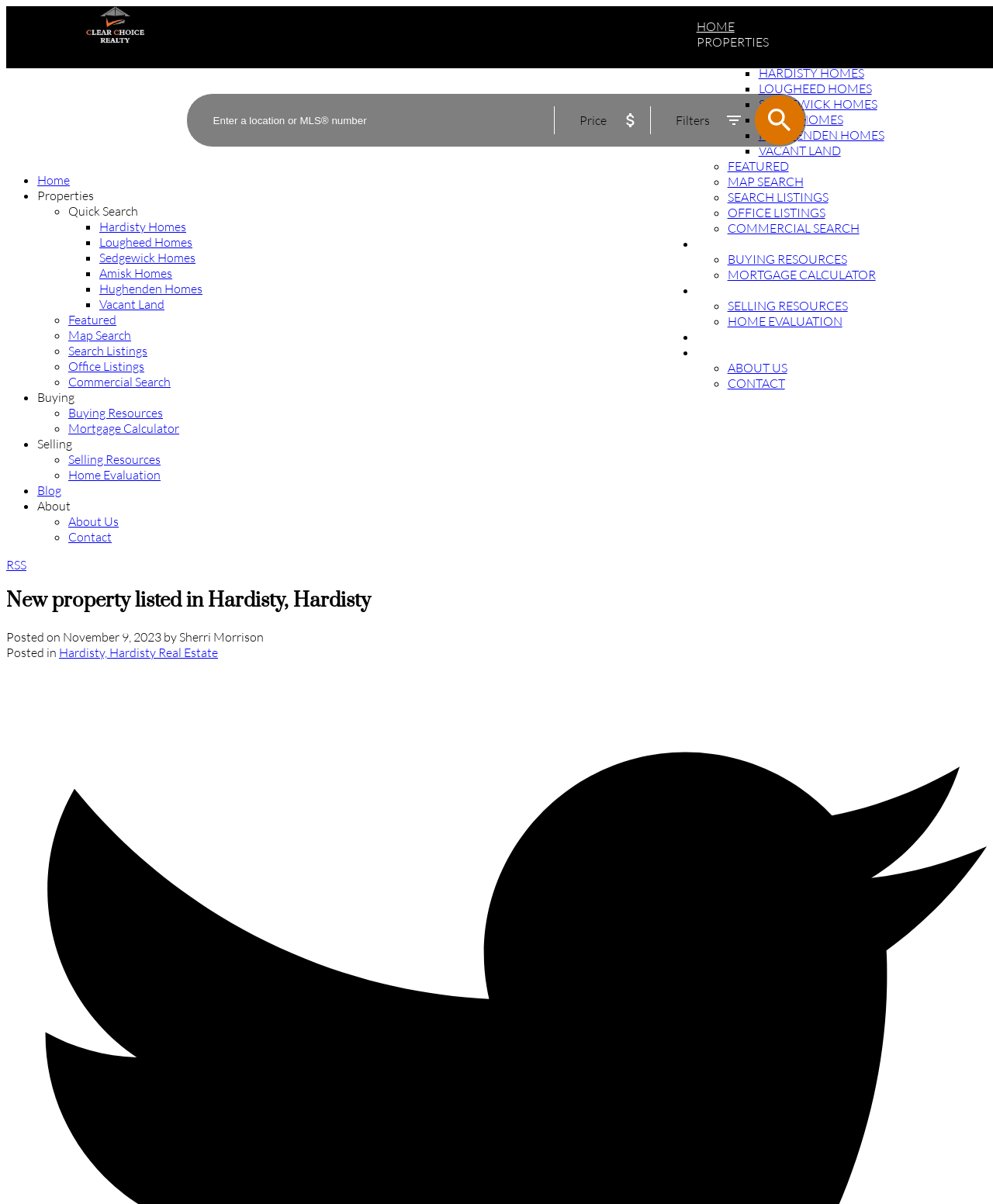Please find the bounding box coordinates of the element's region to be clicked to carry out this instruction: "Click on the 'Home' link".

None